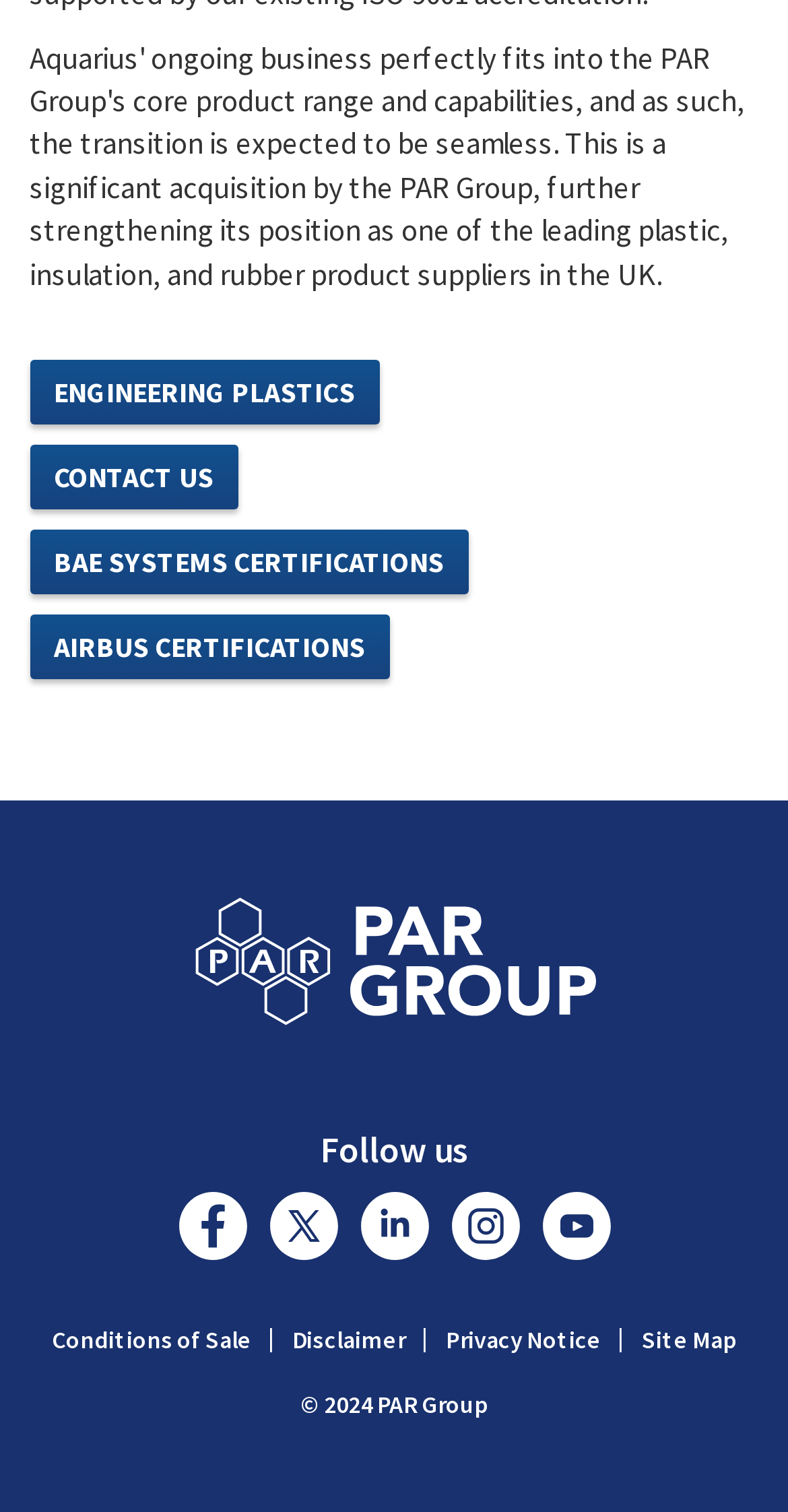What is the text on the top-left button? Please answer the question using a single word or phrase based on the image.

ENGINEERING PLASTICS